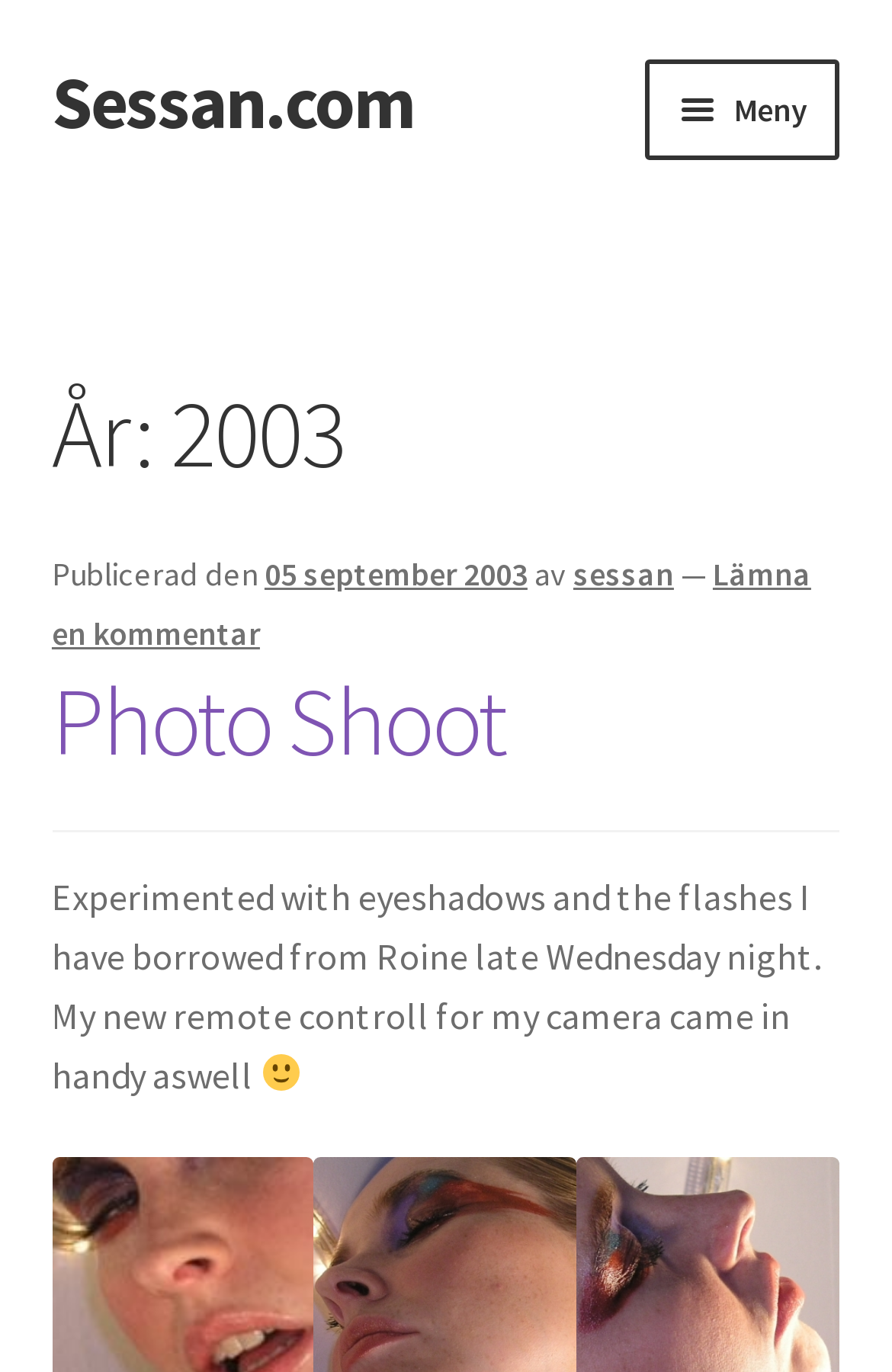Identify the bounding box coordinates for the element you need to click to achieve the following task: "Go to the 'Foton' page". The coordinates must be four float values ranging from 0 to 1, formatted as [left, top, right, bottom].

[0.058, 0.206, 0.942, 0.296]